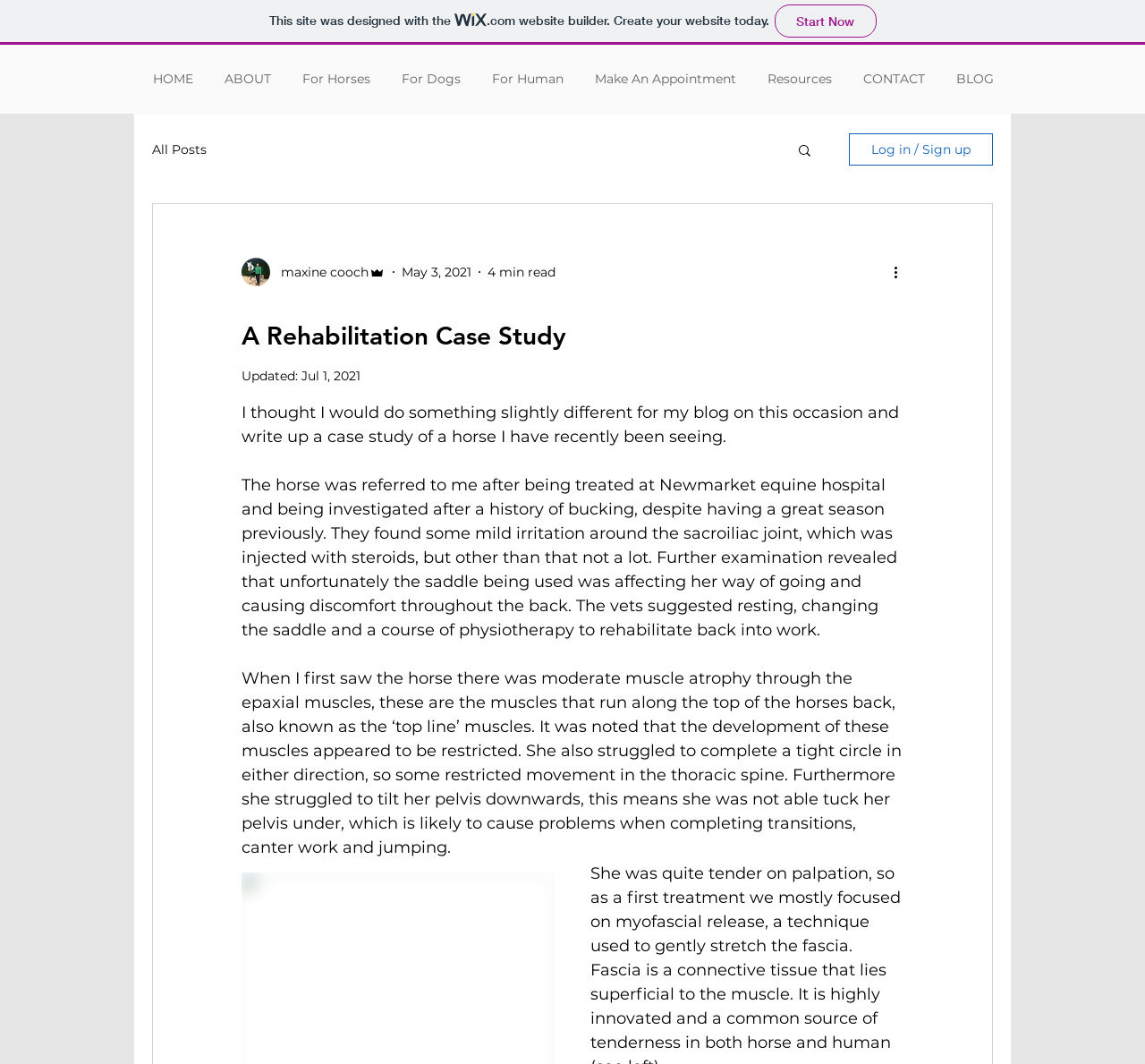Extract the primary header of the webpage and generate its text.

A Rehabilitation Case Study